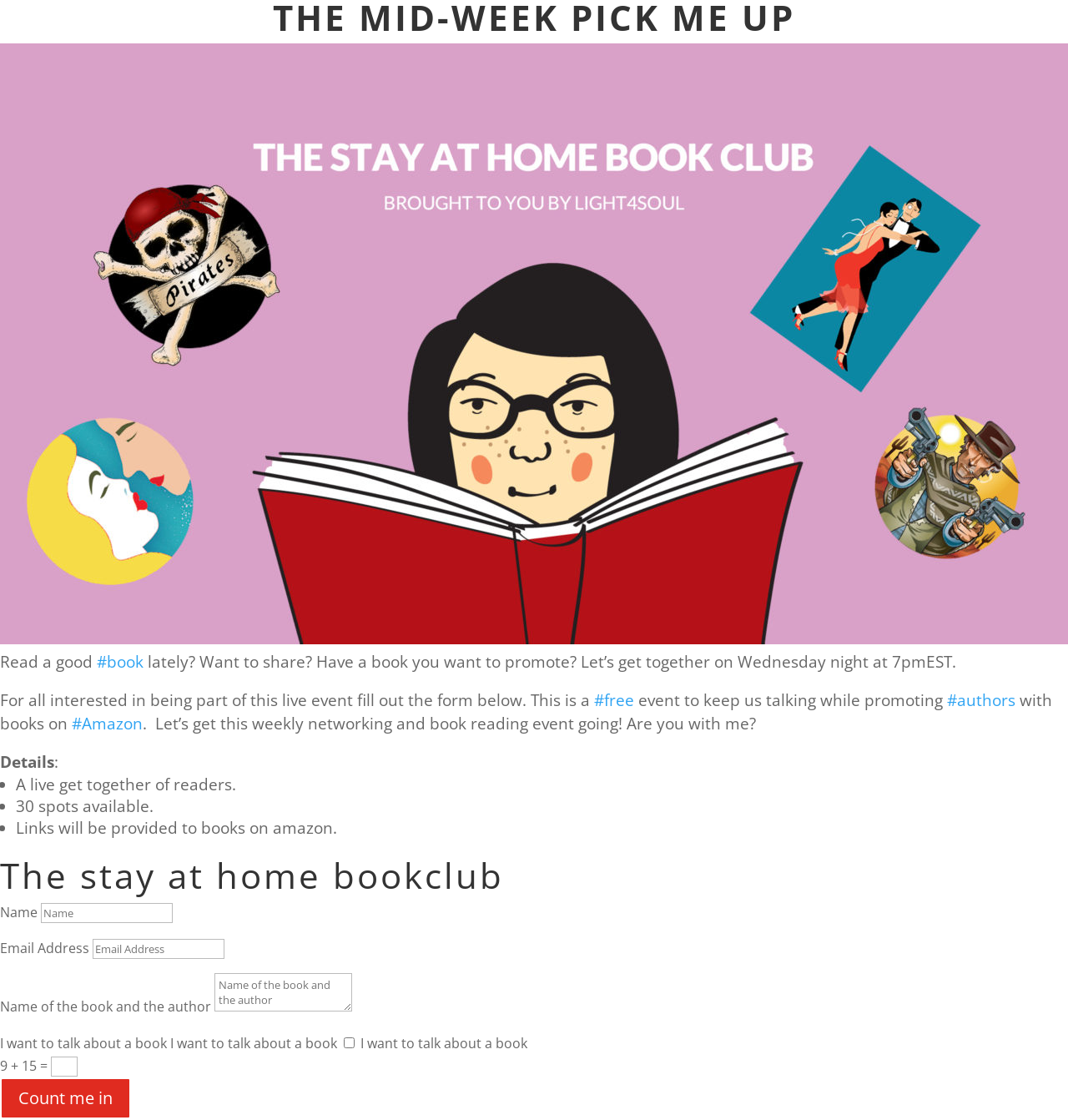Specify the bounding box coordinates of the region I need to click to perform the following instruction: "Click the 'Count me in' button". The coordinates must be four float numbers in the range of 0 to 1, i.e., [left, top, right, bottom].

[0.0, 0.962, 0.123, 0.999]